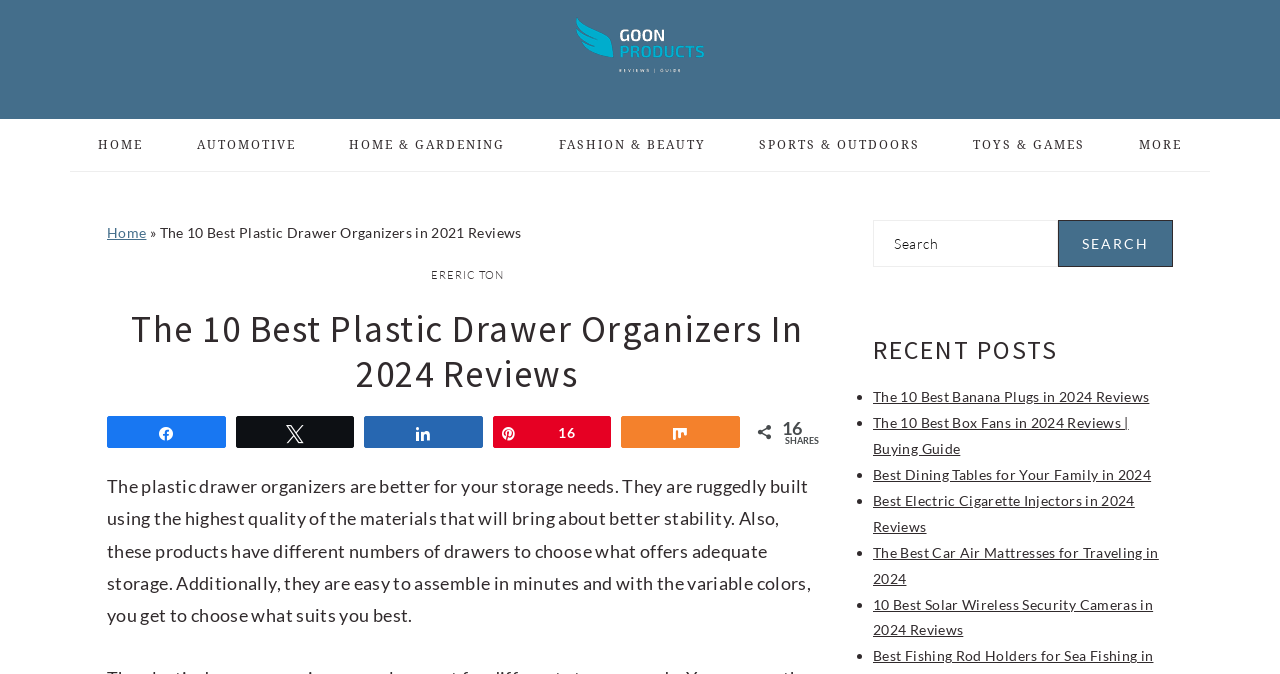What is the topic of the main content?
Using the image, respond with a single word or phrase.

Plastic Drawer Organizers